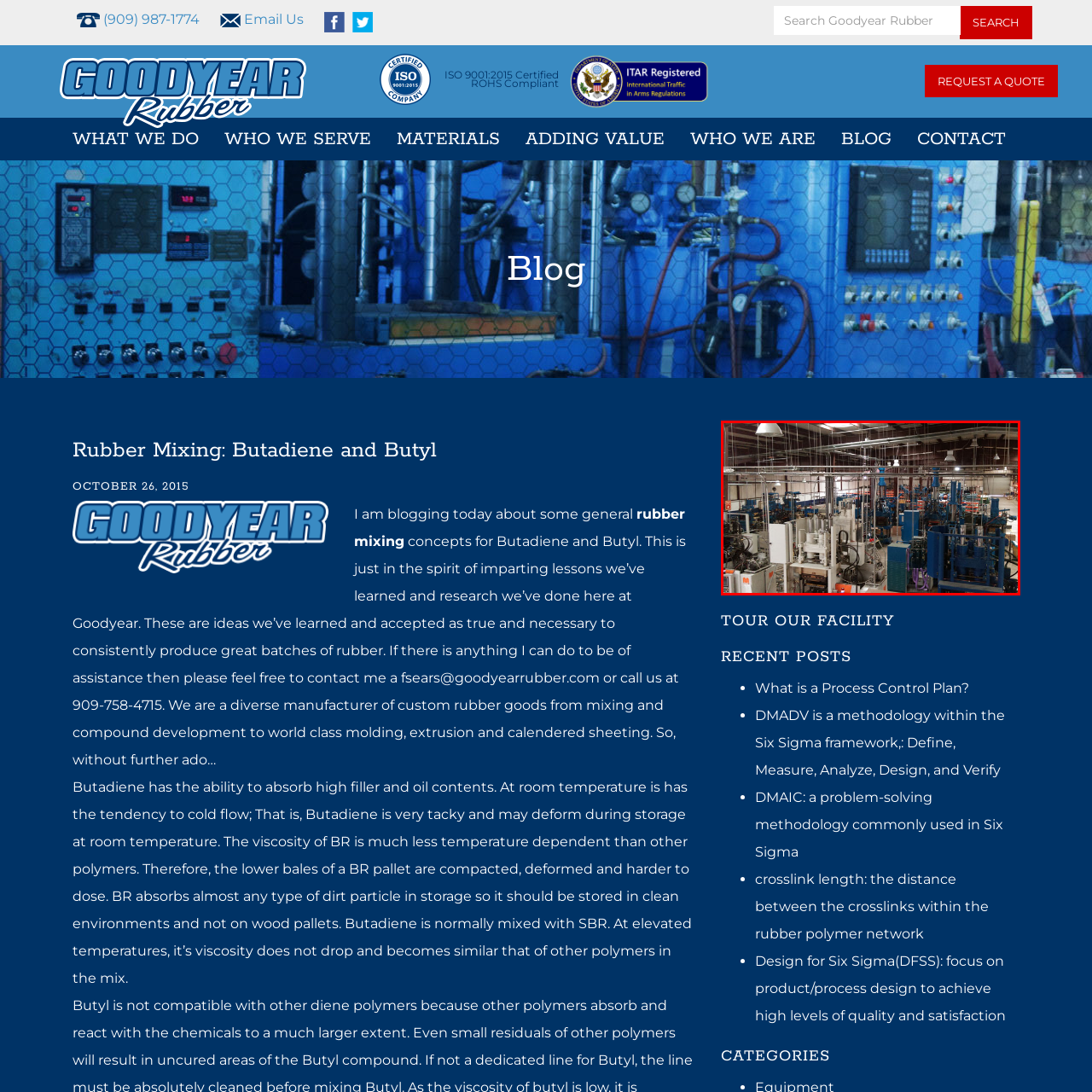Study the part of the image enclosed in the turquoise frame and answer the following question with detailed information derived from the image: 
What type of compounds are being processed?

The caption specifically mentions that the machinery is designed for processing butadiene and butyl compounds, which are types of rubber compounds used in the manufacturing process.